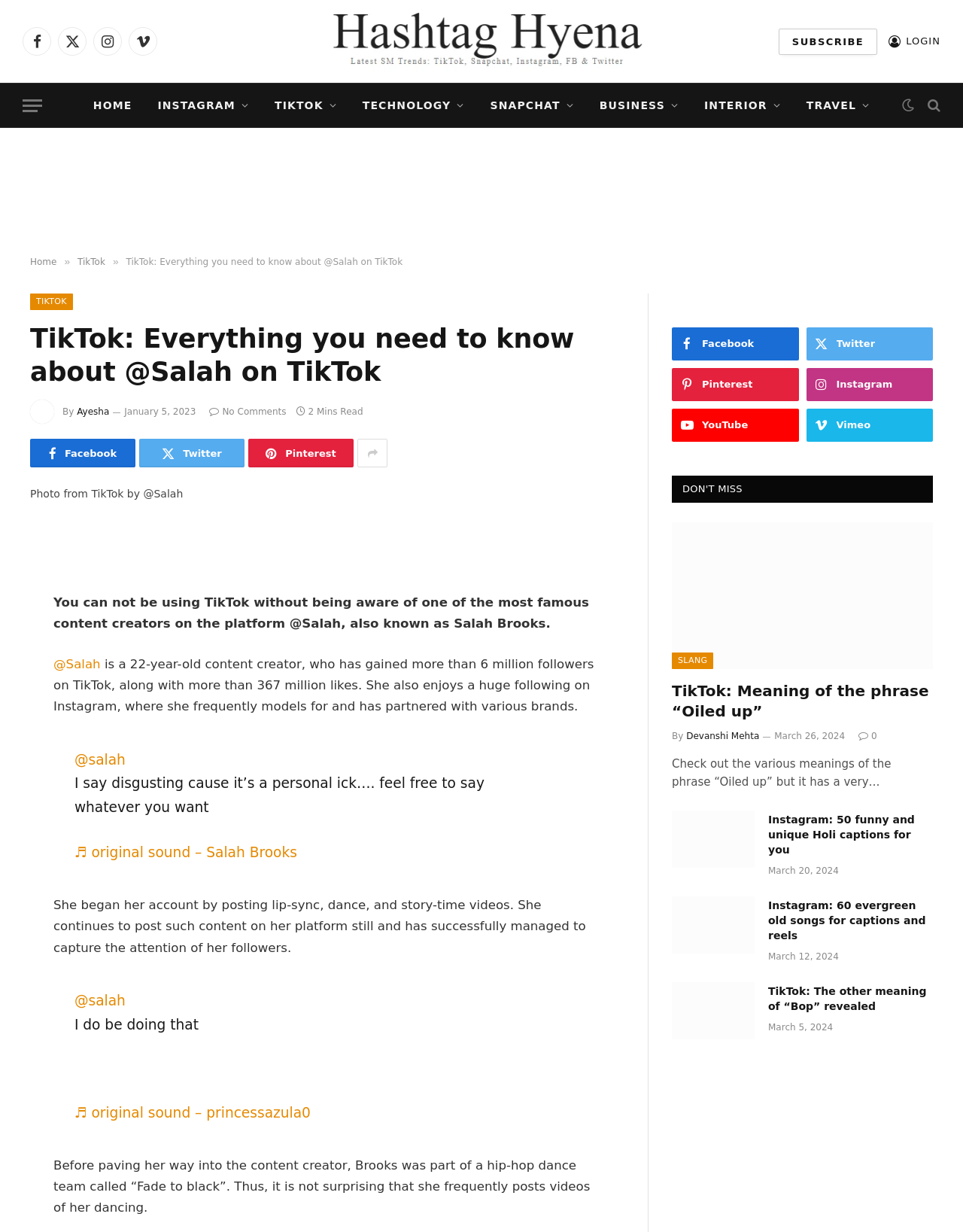How many articles are in the 'DON'T MISS' section?
Refer to the image and provide a one-word or short phrase answer.

2